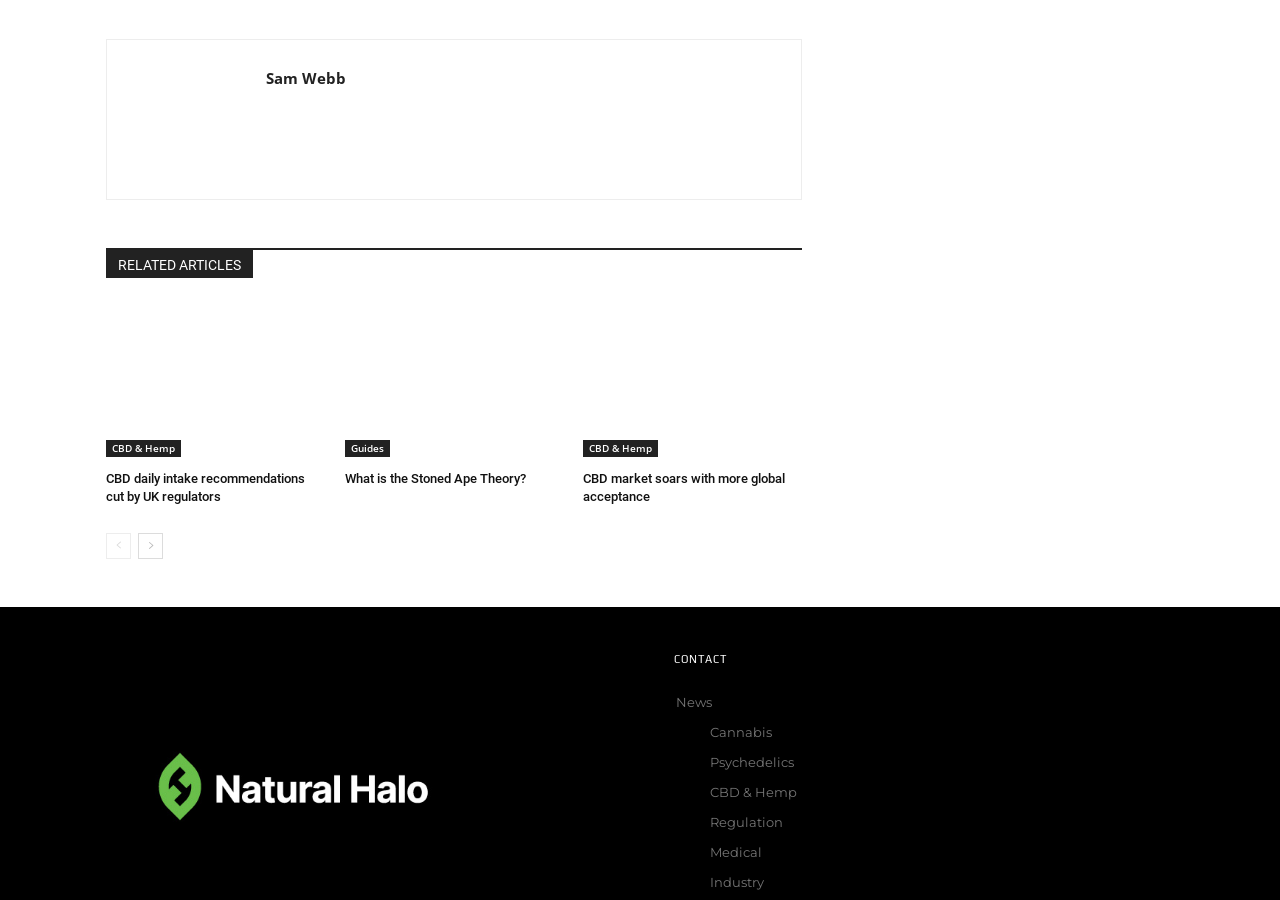Please specify the bounding box coordinates of the clickable region to carry out the following instruction: "Click on the link to read about CBD daily intake recommendations". The coordinates should be four float numbers between 0 and 1, in the format [left, top, right, bottom].

[0.083, 0.337, 0.254, 0.508]